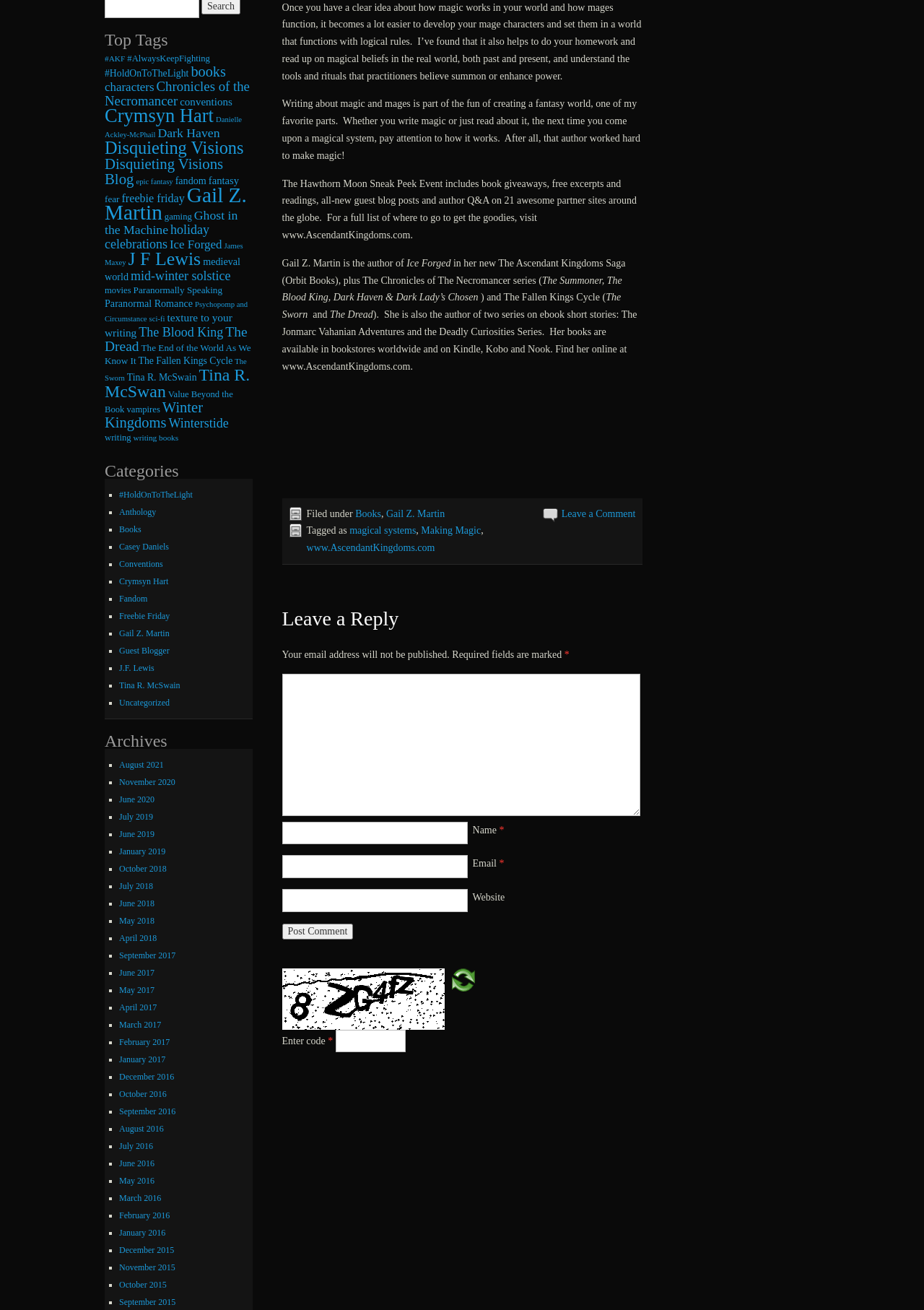Respond to the question below with a single word or phrase: What is the author's name?

Gail Z. Martin